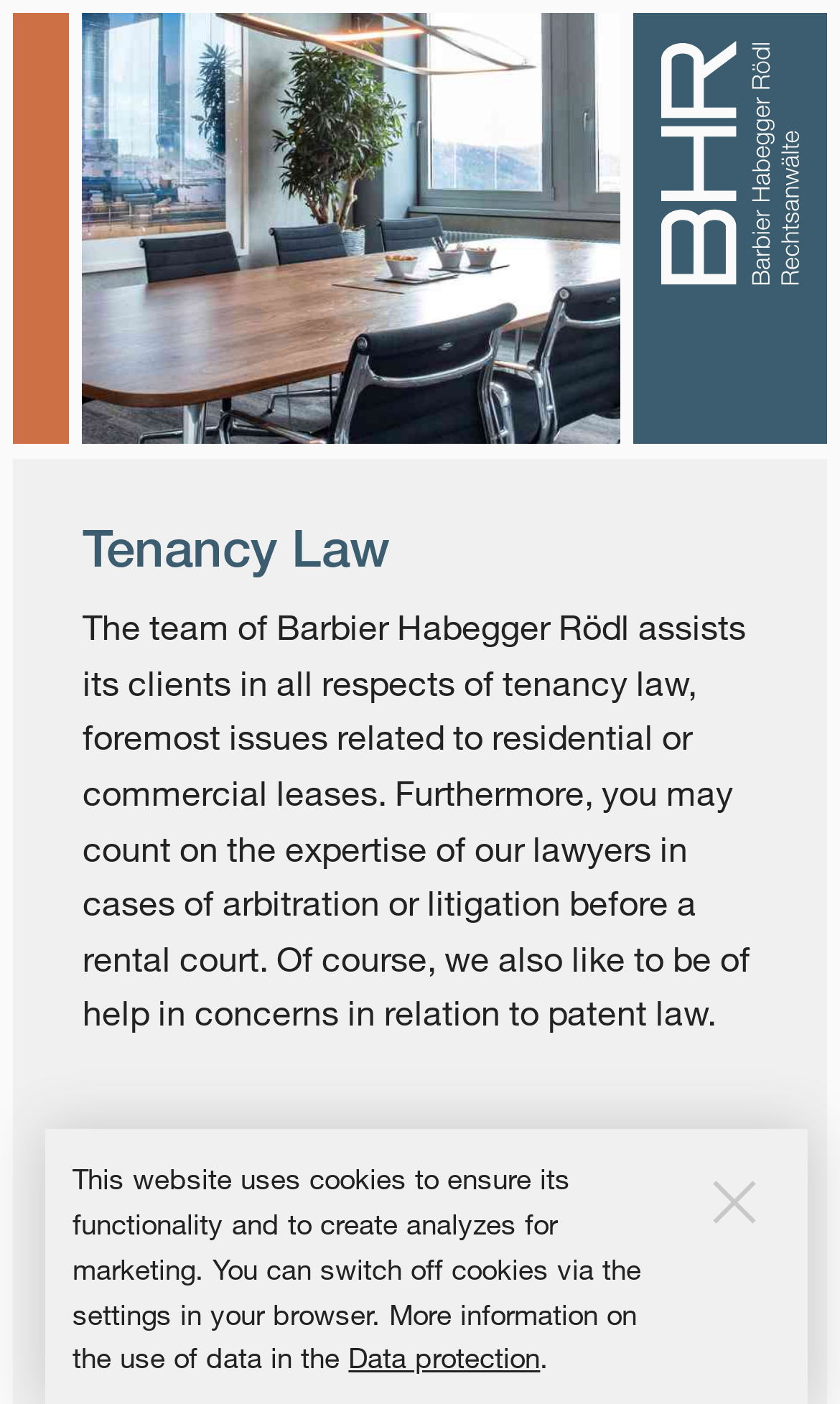What type of law does the team of Barbier Habegger Rödl assist with?
From the details in the image, answer the question comprehensively.

Based on the heading 'Tenancy Law' and the text 'The team of Barbier Habegger Rödl assists its clients in all respects of tenancy law...', it is clear that the team assists with tenancy law.